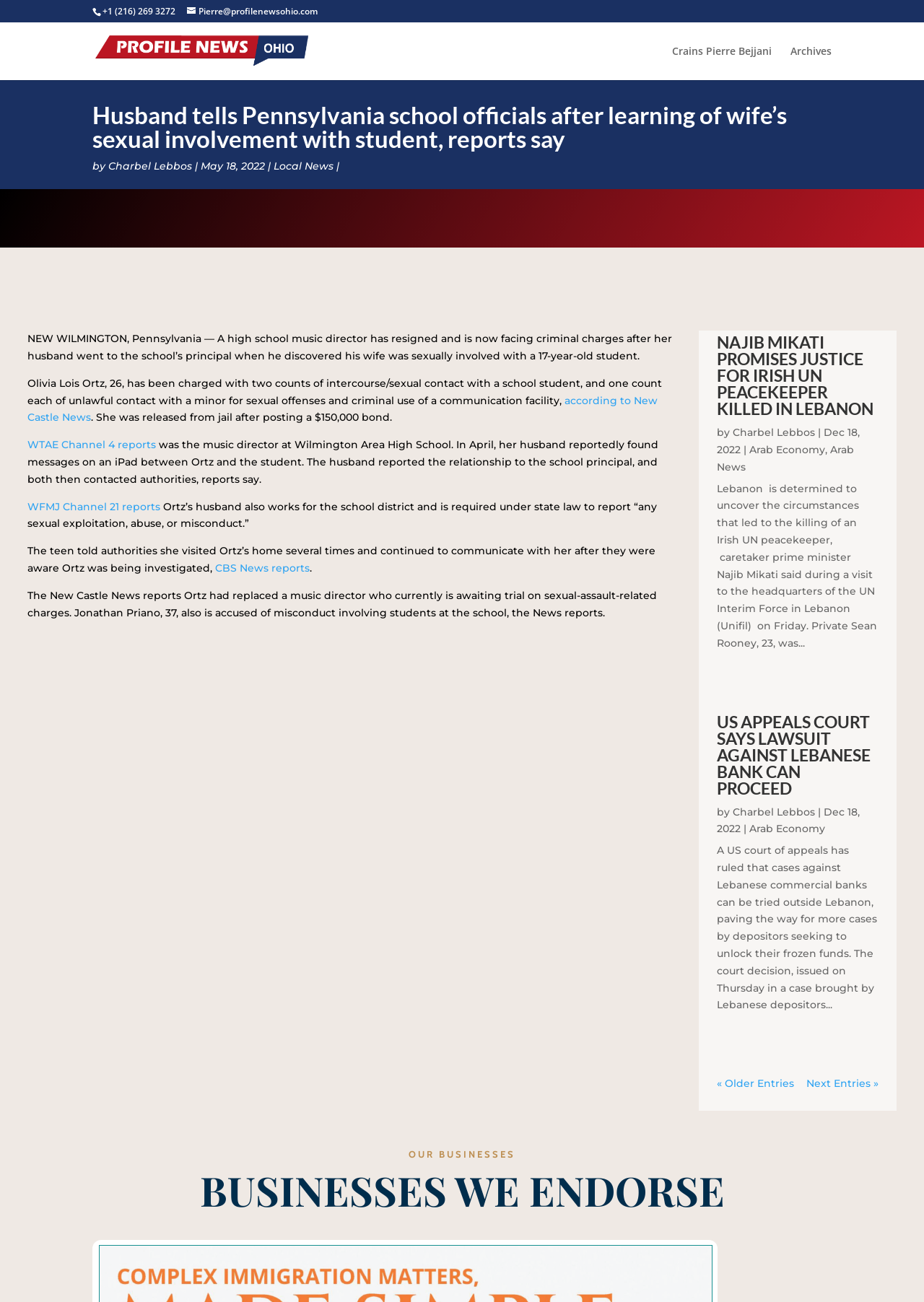What is the name of the school where Olivia Lois Ortz worked?
Look at the image and construct a detailed response to the question.

I found the answer by reading the article on the webpage, which states that Olivia Lois Ortz was the music director at Wilmington Area High School.